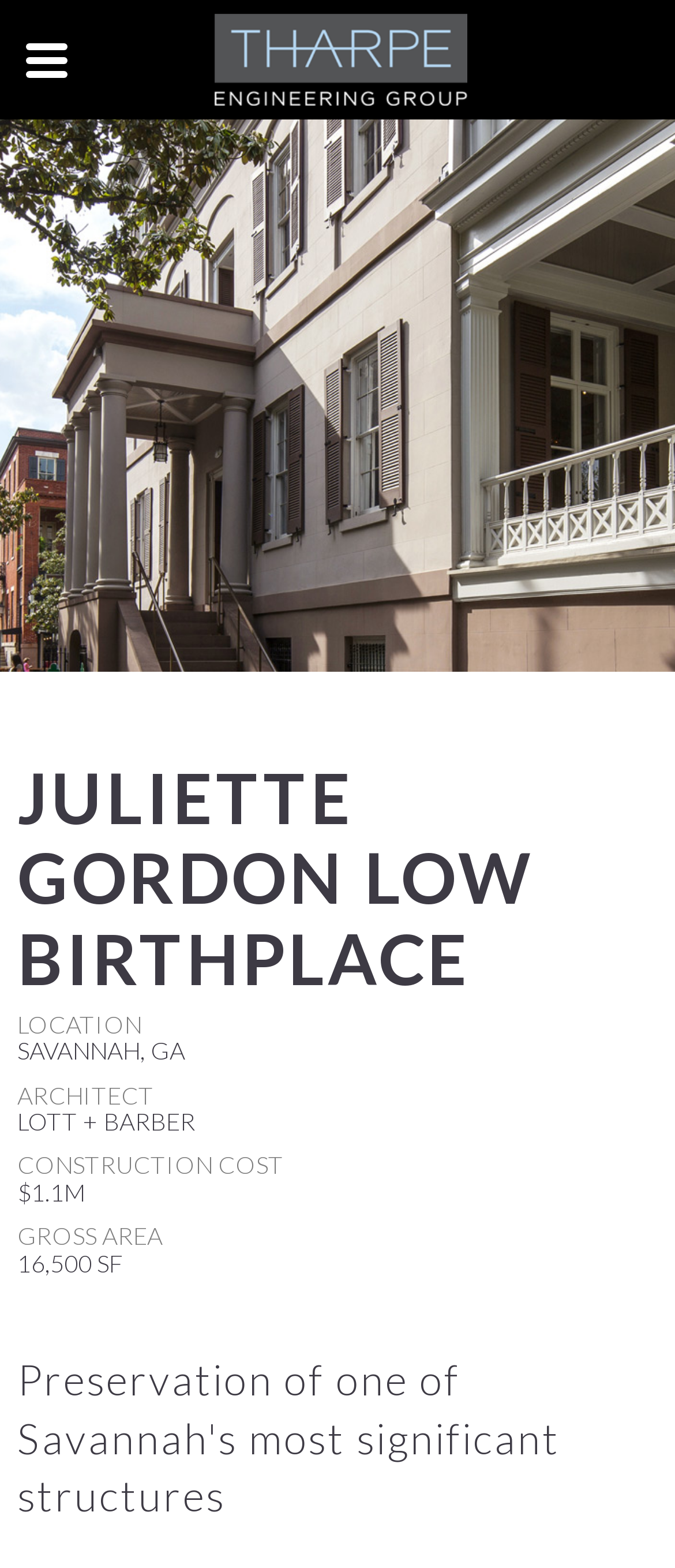Predict the bounding box coordinates for the UI element described as: "alt="Tharpe Engineering Group"". The coordinates should be four float numbers between 0 and 1, presented as [left, top, right, bottom].

[0.318, 0.025, 0.692, 0.046]